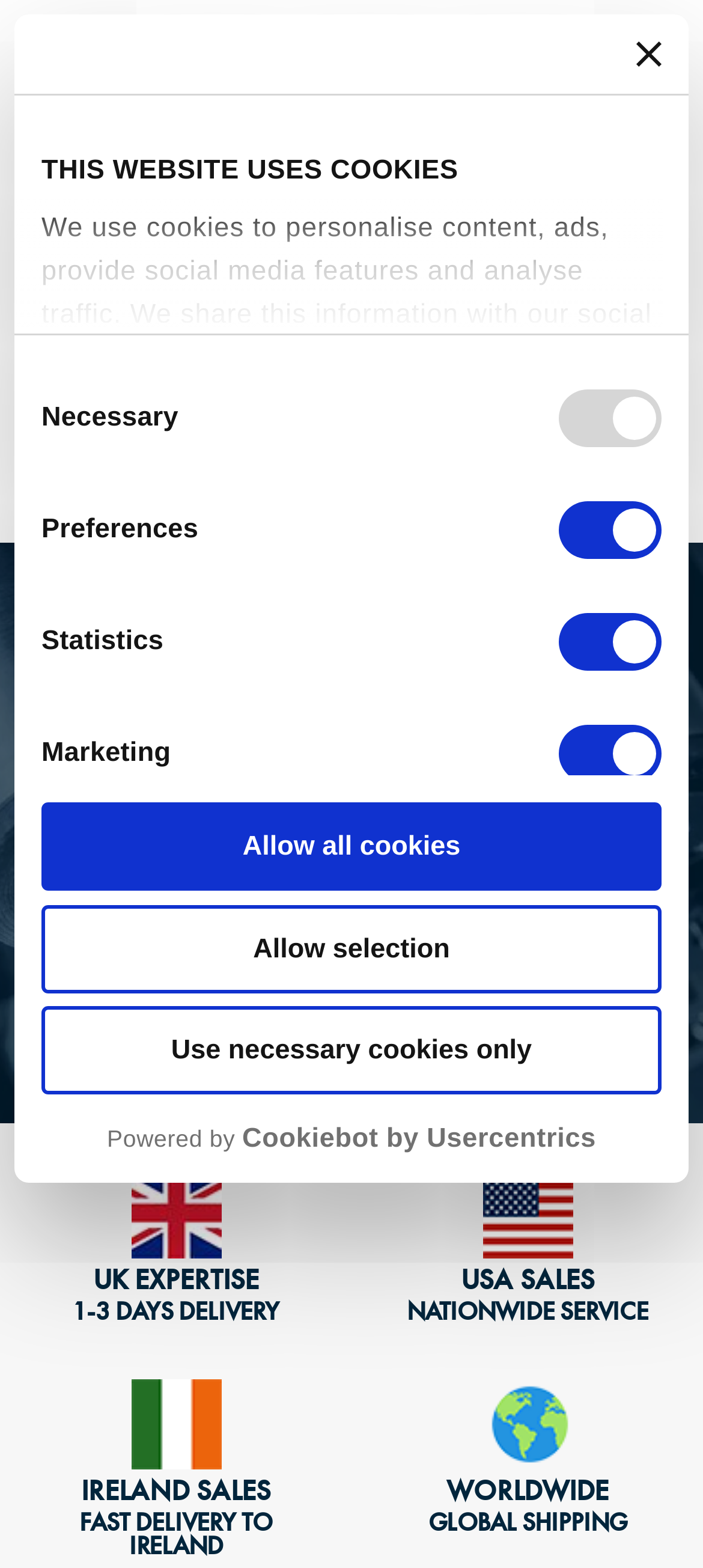Locate the coordinates of the bounding box for the clickable region that fulfills this instruction: "Close the cookie banner".

[0.905, 0.026, 0.941, 0.043]